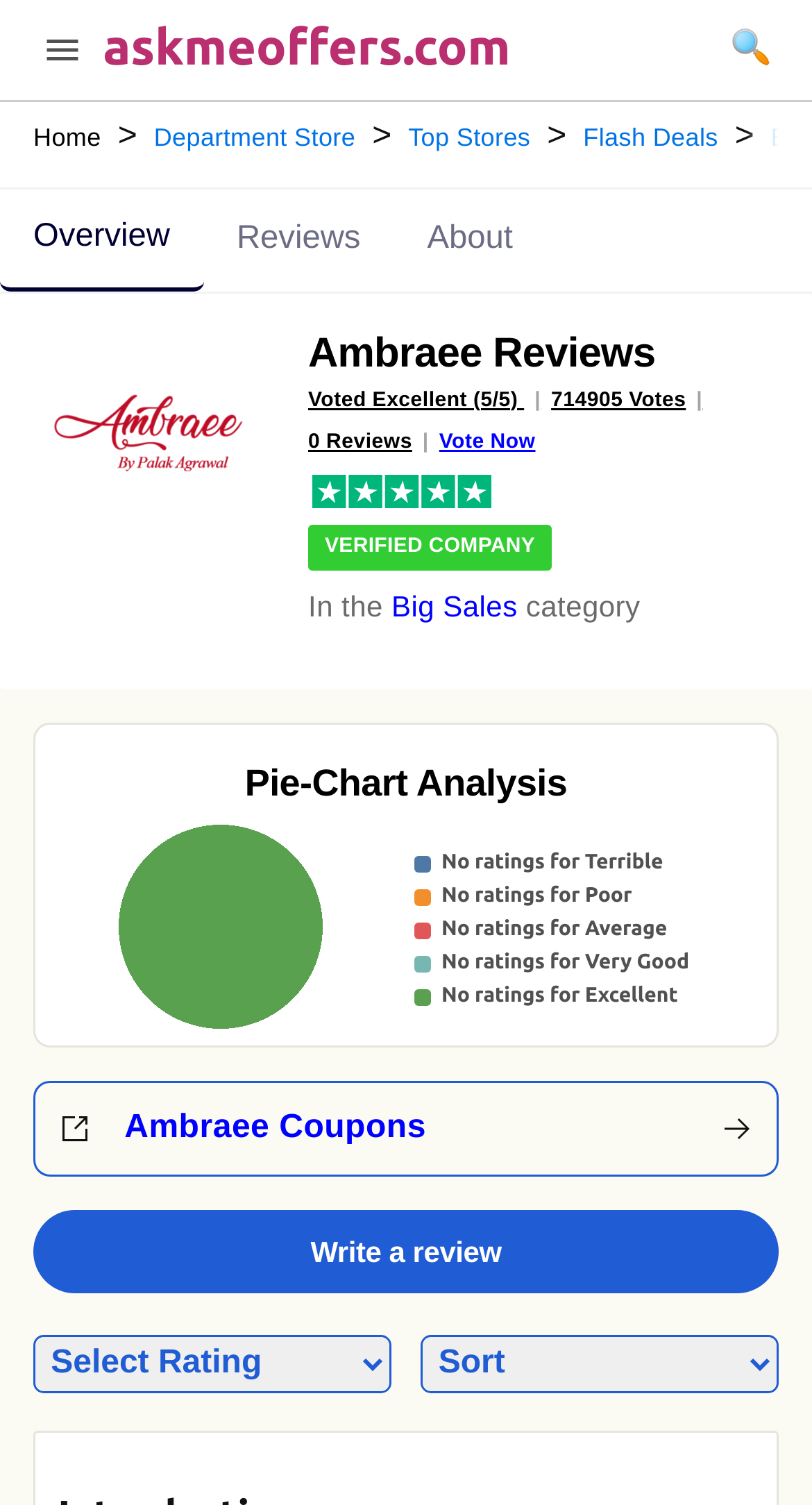Locate the bounding box coordinates of the element you need to click to accomplish the task described by this instruction: "Click on 'Branding (85 items)'".

None